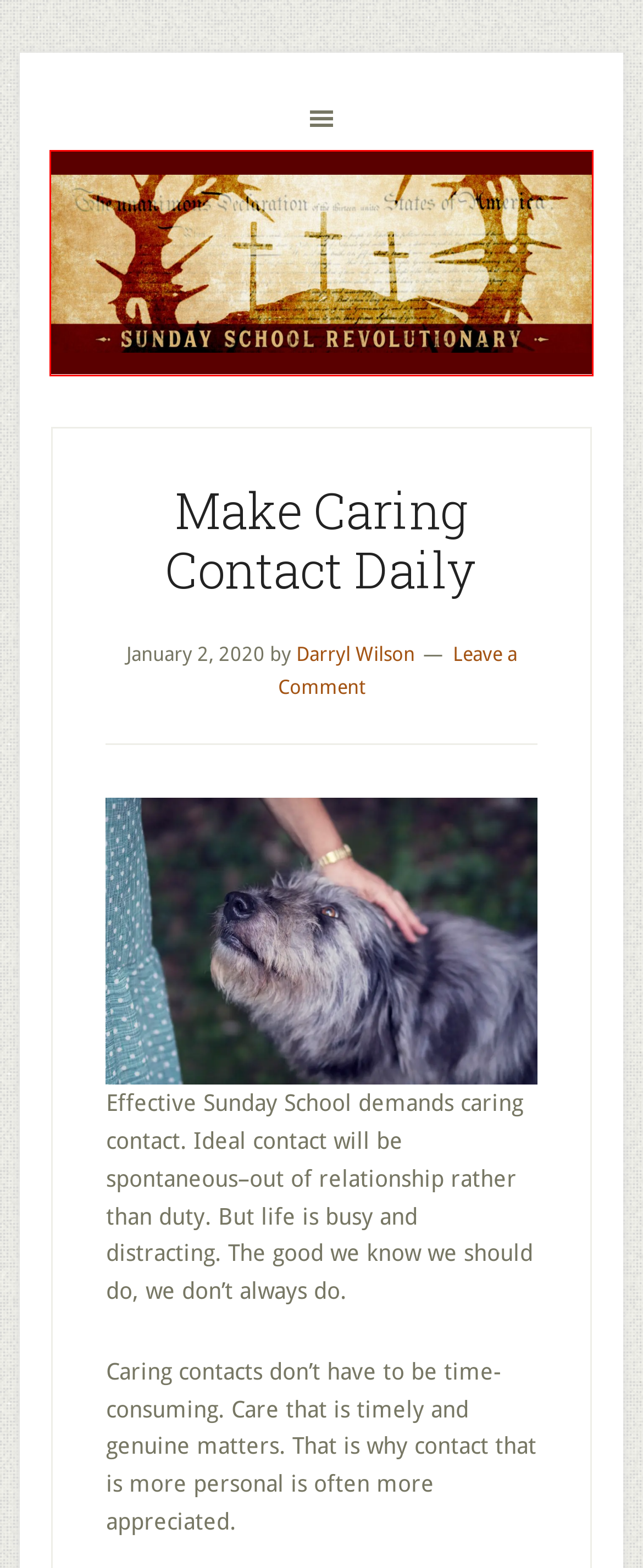You are given a screenshot of a webpage with a red rectangle bounding box around a UI element. Select the webpage description that best matches the new webpage after clicking the element in the bounding box. Here are the candidates:
A. Planning Archives - Sunday School Revolutionary
B. visits Archives - Sunday School Revolutionary
C. Sunday School Revolutionary - Sunday School matters. Be revolutionary!
D. 31 Days Series Archives - Sunday School Revolutionary
E. Enrollment Archives - Sunday School Revolutionary
F. Vacation Bible School Archives - Sunday School Revolutionary
G. Best Practices Archives - Sunday School Revolutionary
H. Assimilation Archives - Sunday School Revolutionary

C